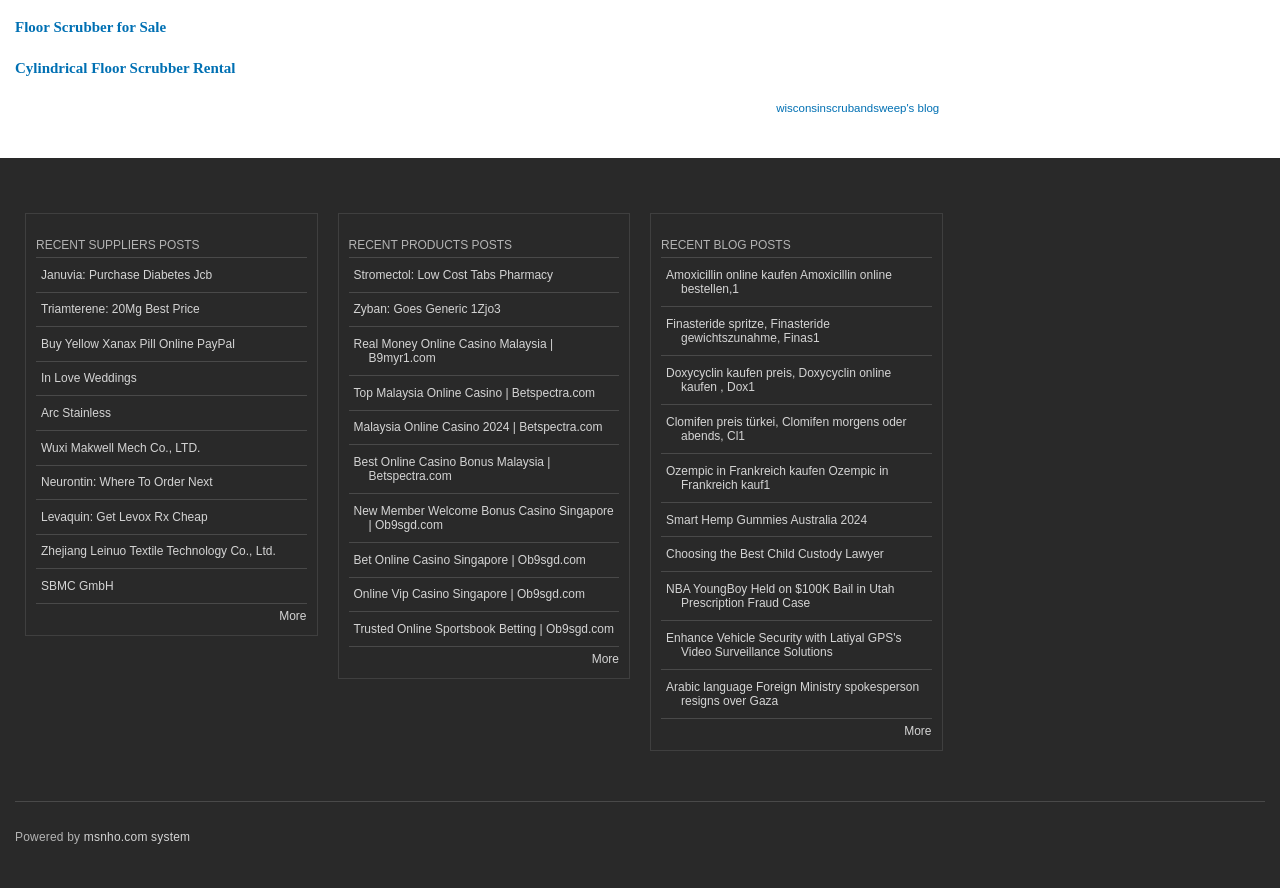What is the main category of the posts under 'RECENT SUPPLIERS POSTS'?
Please ensure your answer is as detailed and informative as possible.

By analyzing the links under the 'RECENT SUPPLIERS POSTS' heading, I noticed that most of the links are related to medicine and health, such as 'Januvia: Purchase Diabetes Jcb', 'Triamterene: 20Mg Best Price', and 'Buy Yellow Xanax Pill Online PayPal'. This suggests that the main category of the posts under 'RECENT SUPPLIERS POSTS' is medicine and health.